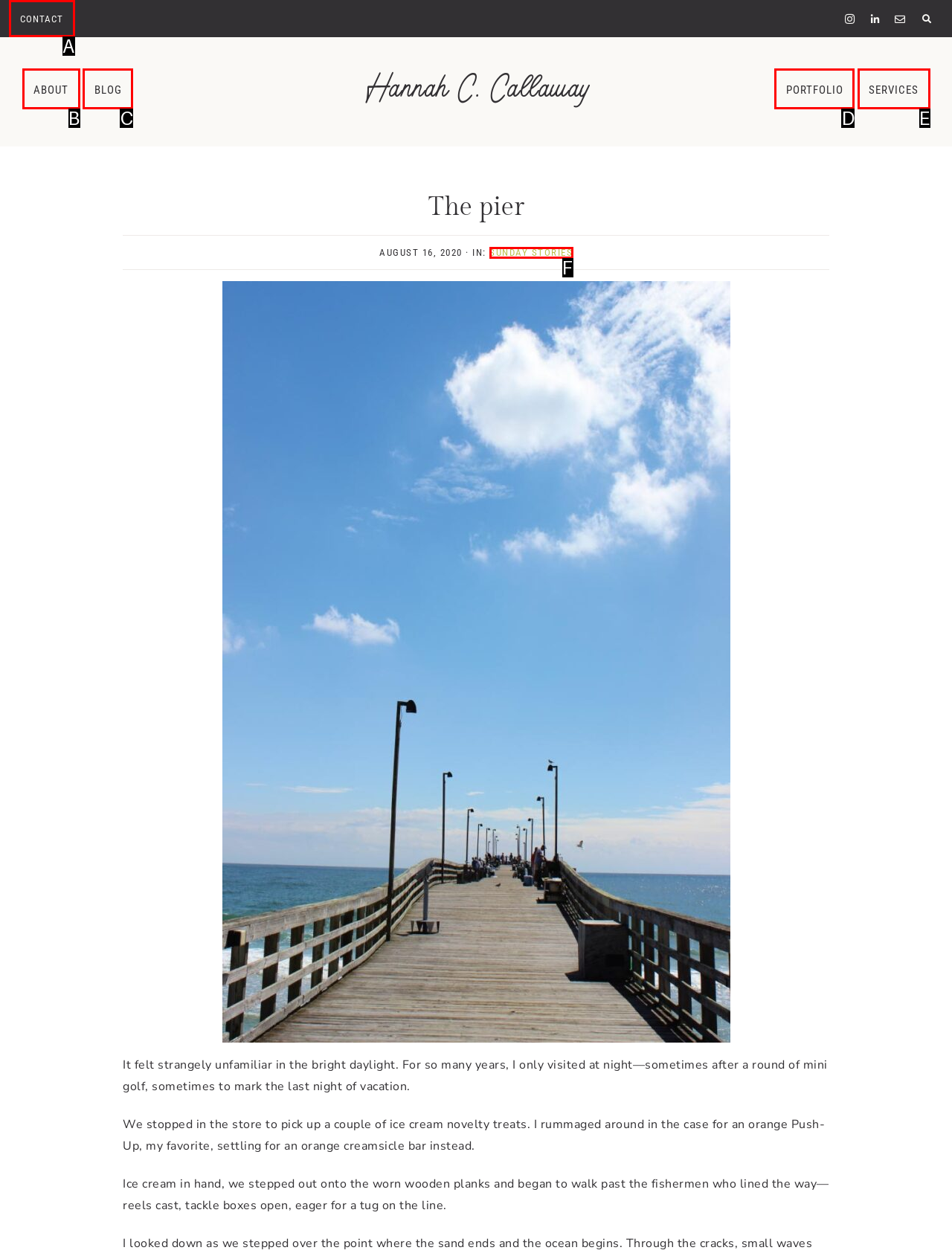Tell me which option best matches the description: Contact
Answer with the option's letter from the given choices directly.

A